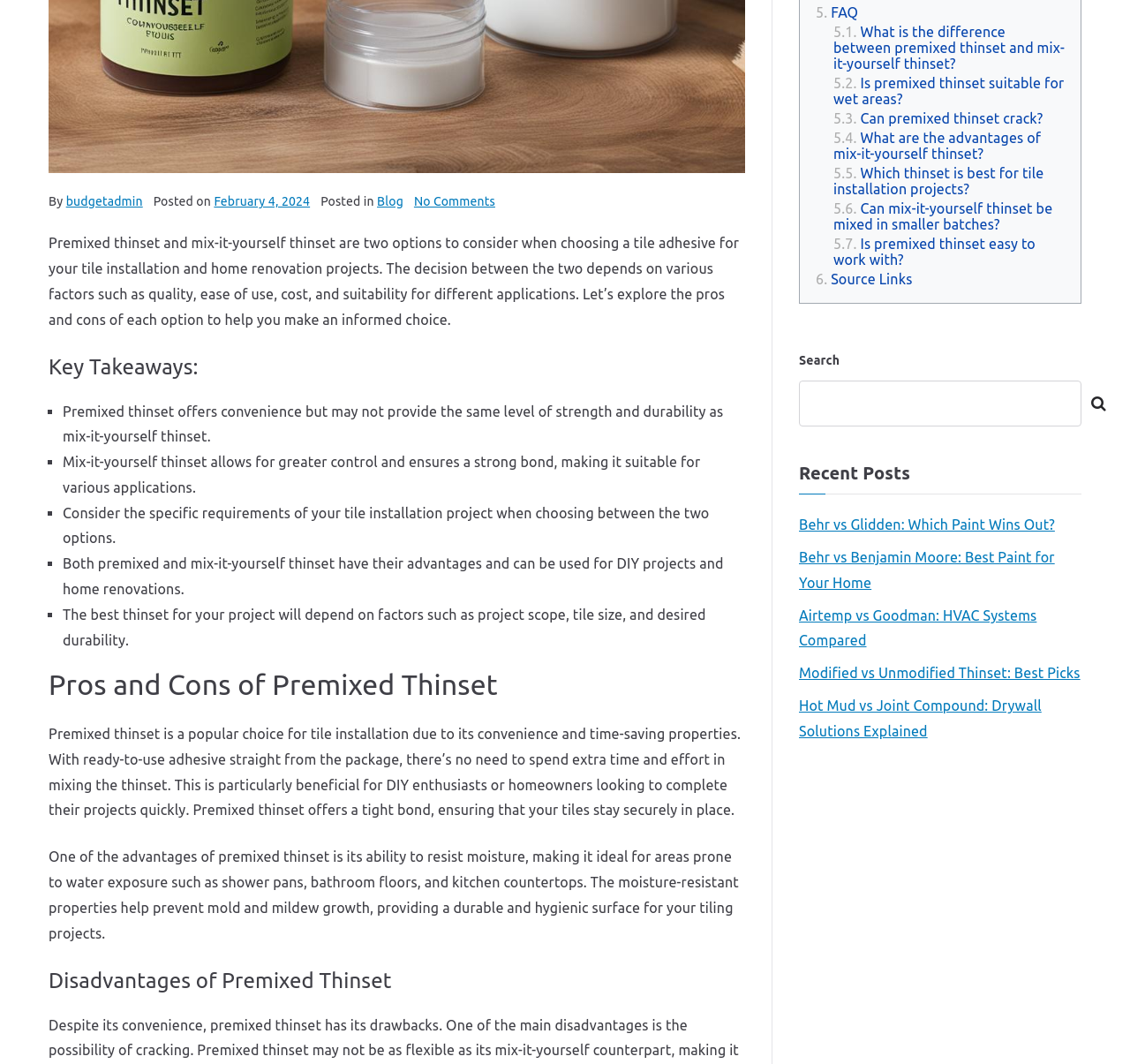Ascertain the bounding box coordinates for the UI element detailed here: "Source Links". The coordinates should be provided as [left, top, right, bottom] with each value being a float between 0 and 1.

[0.722, 0.253, 0.807, 0.272]